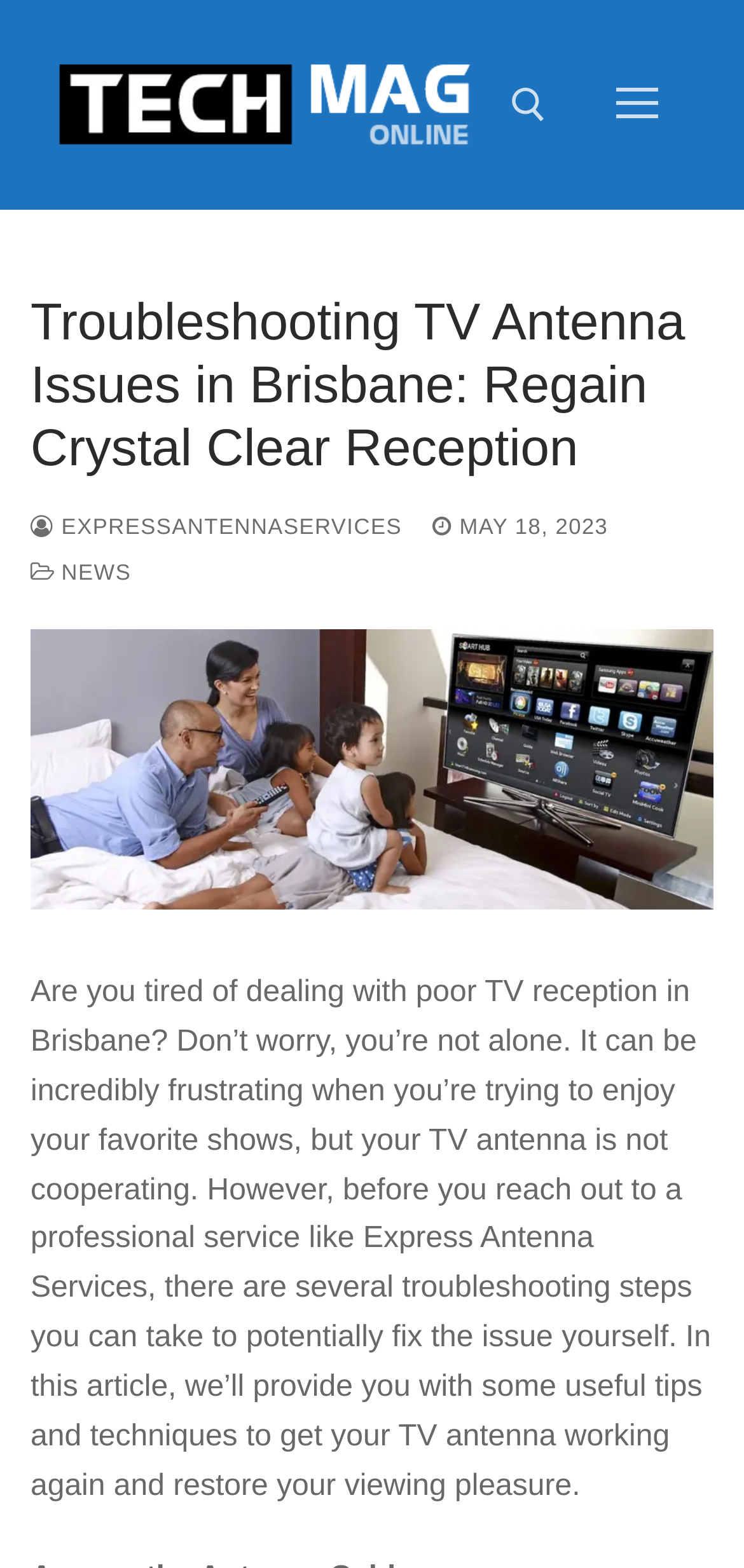Identify the bounding box for the UI element described as: "News". Ensure the coordinates are four float numbers between 0 and 1, formatted as [left, top, right, bottom].

[0.041, 0.358, 0.176, 0.373]